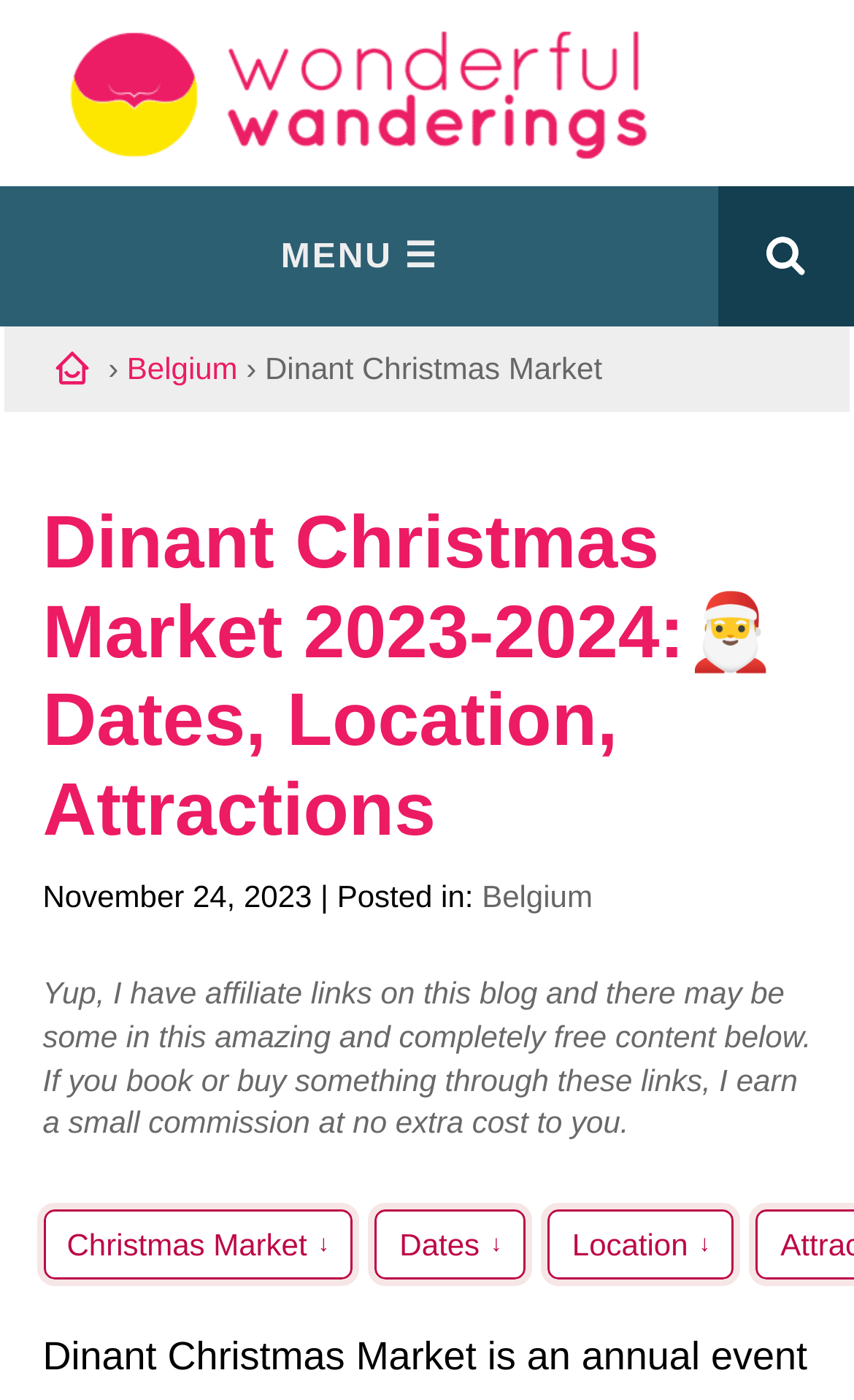Find the bounding box coordinates for the HTML element specified by: "Christmas Market".

[0.05, 0.864, 0.414, 0.914]